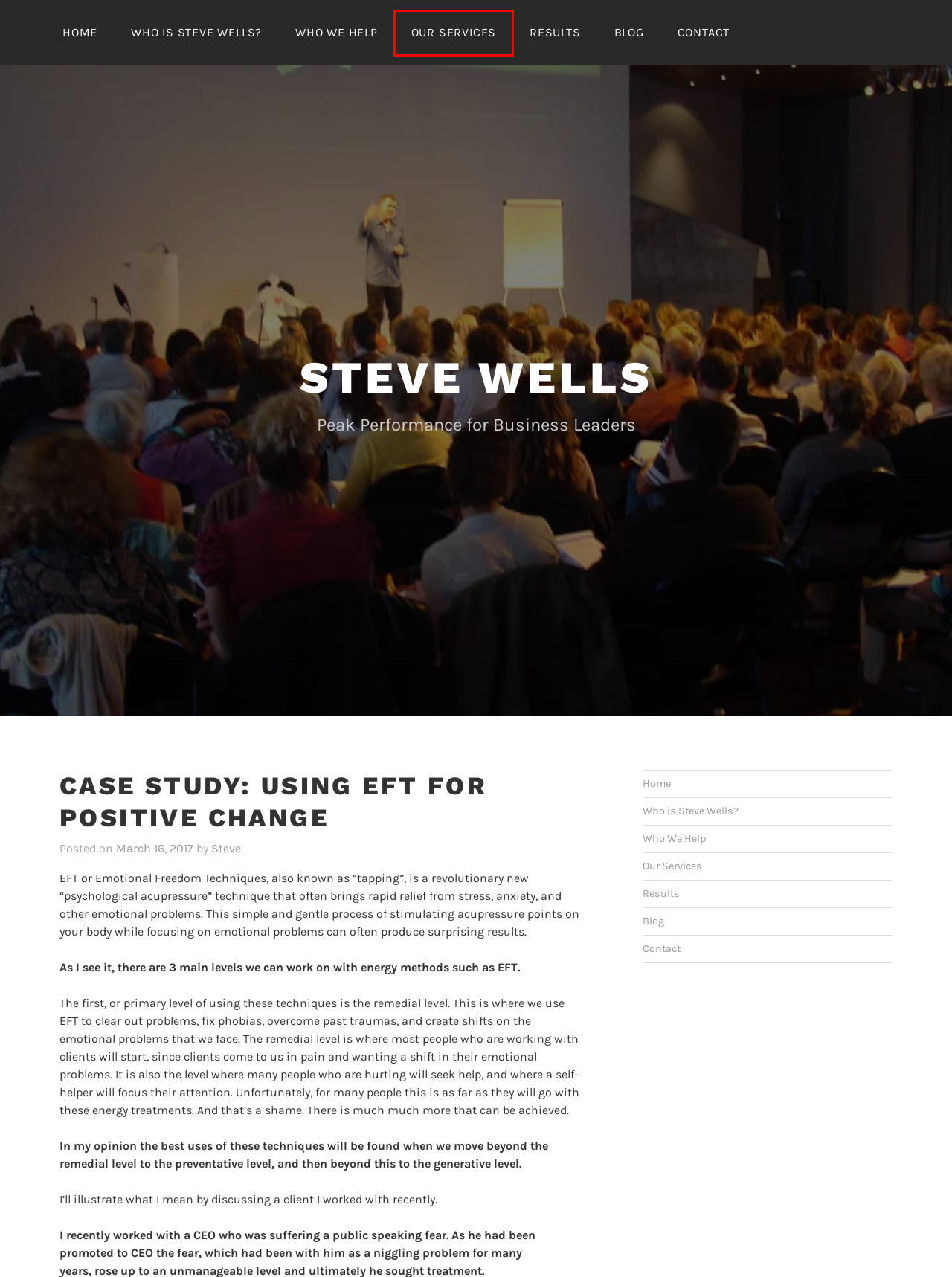Review the webpage screenshot and focus on the UI element within the red bounding box. Select the best-matching webpage description for the new webpage that follows after clicking the highlighted element. Here are the candidates:
A. Steve Wells – Peak Performance for Business Leaders
B. Results – Steve Wells
C. Blog – Steve Wells
D. Who We Help. – Steve Wells
E. Steve – Steve Wells
F. Contact – Steve Wells
G. Who is Steve Wells? – Steve Wells
H. Our Services. – Steve Wells

H